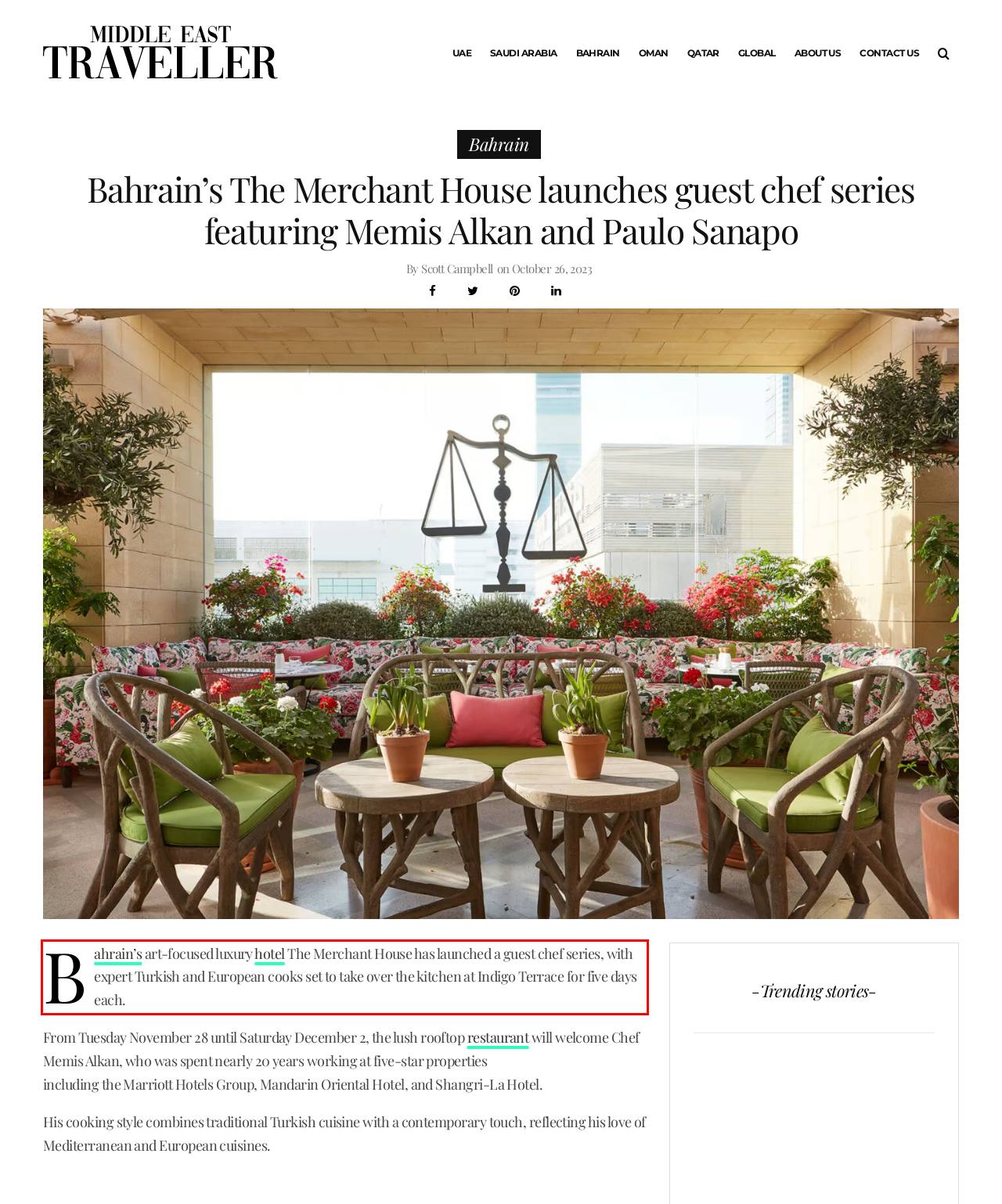Analyze the screenshot of the webpage and extract the text from the UI element that is inside the red bounding box.

Bahrain’s art-focused luxury hotel The Merchant House has launched a guest chef series, with expert Turkish and European cooks set to take over the kitchen at Indigo Terrace for five days each.